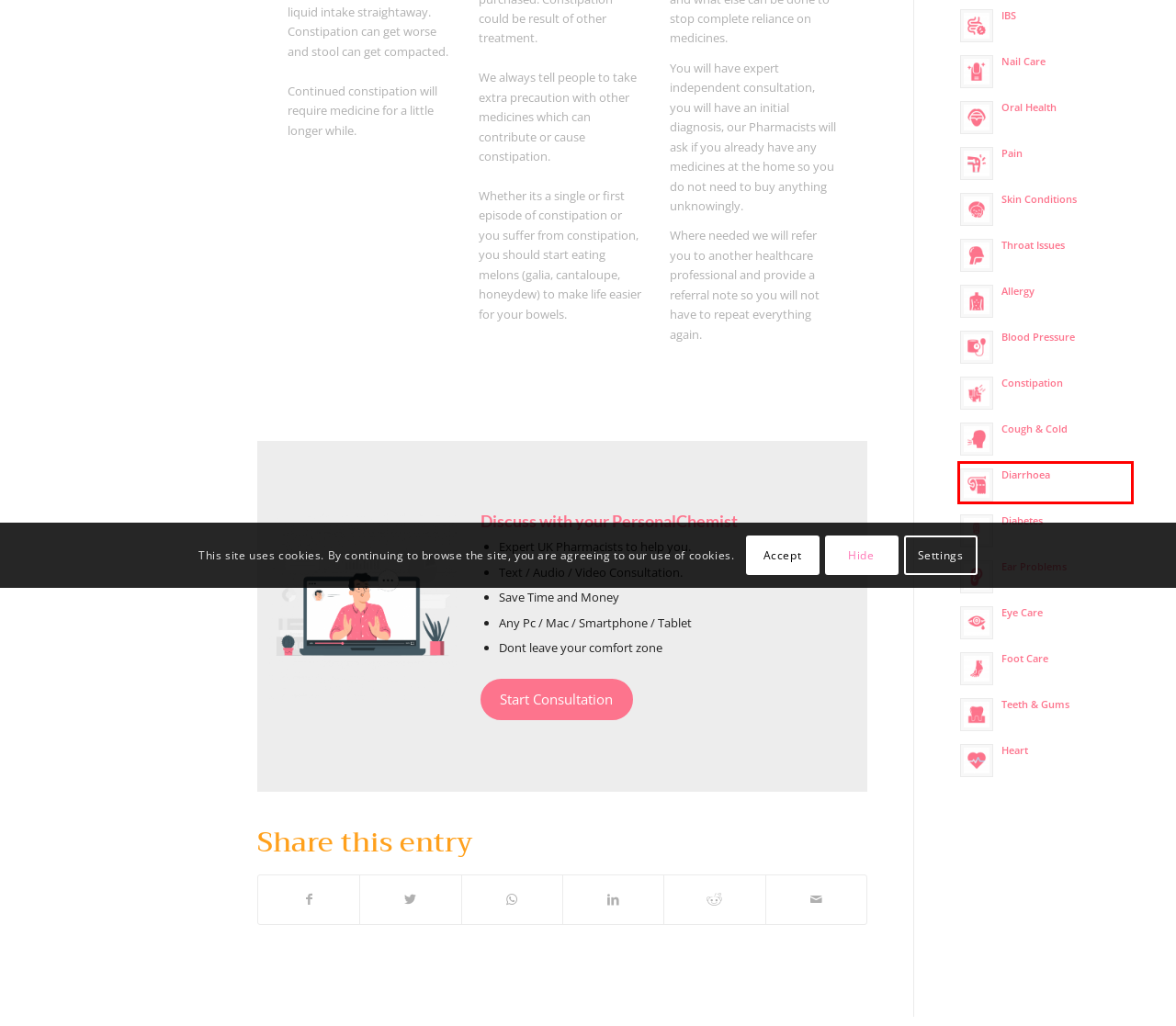Given a webpage screenshot featuring a red rectangle around a UI element, please determine the best description for the new webpage that appears after the element within the bounding box is clicked. The options are:
A. Cough & Cold – PersonalChemist
B. Nail Care – PersonalChemist
C. Throat Issues – PersonalChemist
D. Skin Conditions – PersonalChemist
E. Diarrhoea – PersonalChemist
F. IBS – PersonalChemist
G. Allergy – PersonalChemist
H. Blood Pressure – PersonalChemist

E